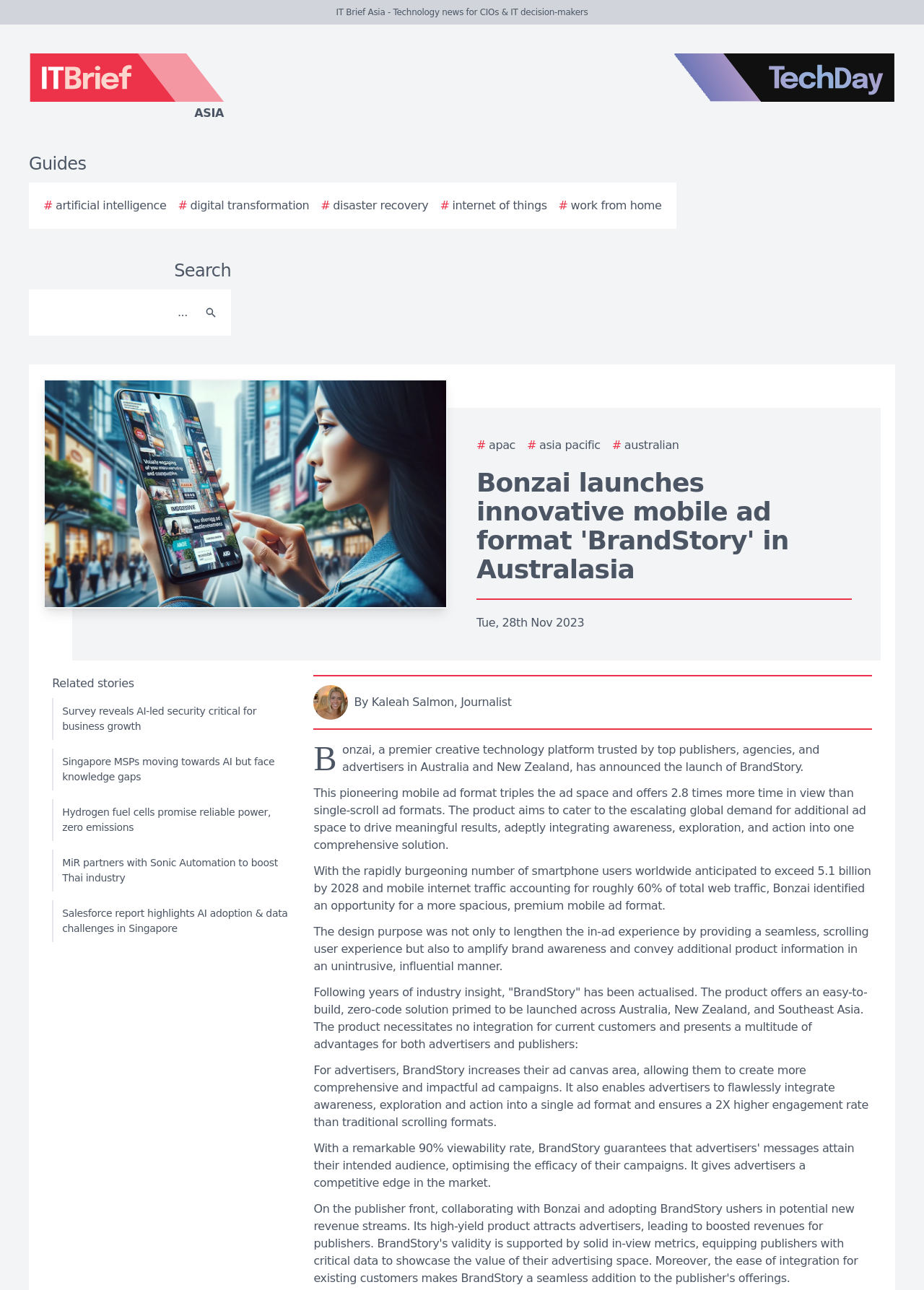Highlight the bounding box coordinates of the element that should be clicked to carry out the following instruction: "View related story about AI-led security". The coordinates must be given as four float numbers ranging from 0 to 1, i.e., [left, top, right, bottom].

[0.056, 0.541, 0.314, 0.574]